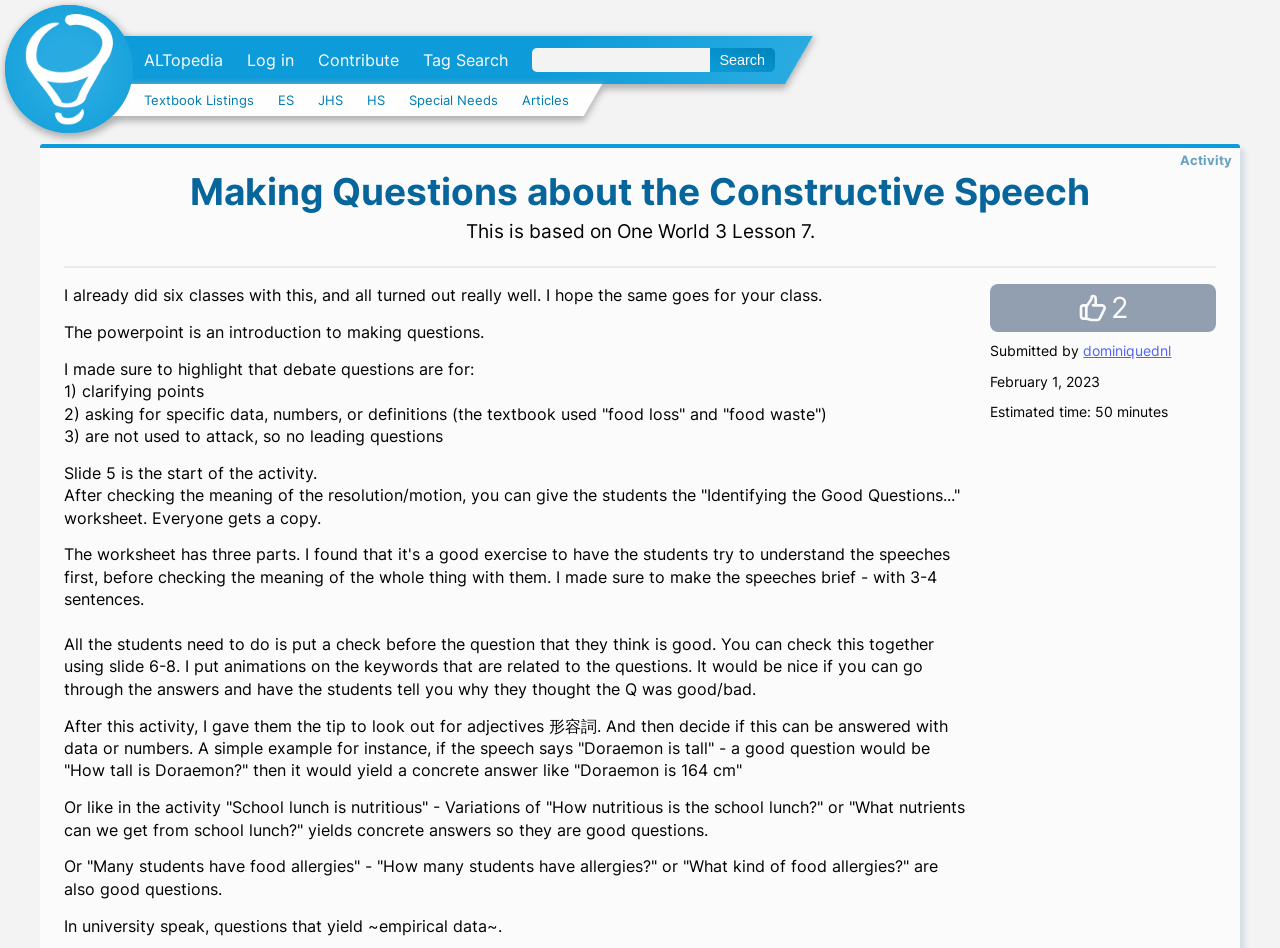Identify the bounding box coordinates of the clickable region necessary to fulfill the following instruction: "Click the 'ALTopedia' link". The bounding box coordinates should be four float numbers between 0 and 1, i.e., [left, top, right, bottom].

[0.113, 0.051, 0.174, 0.075]